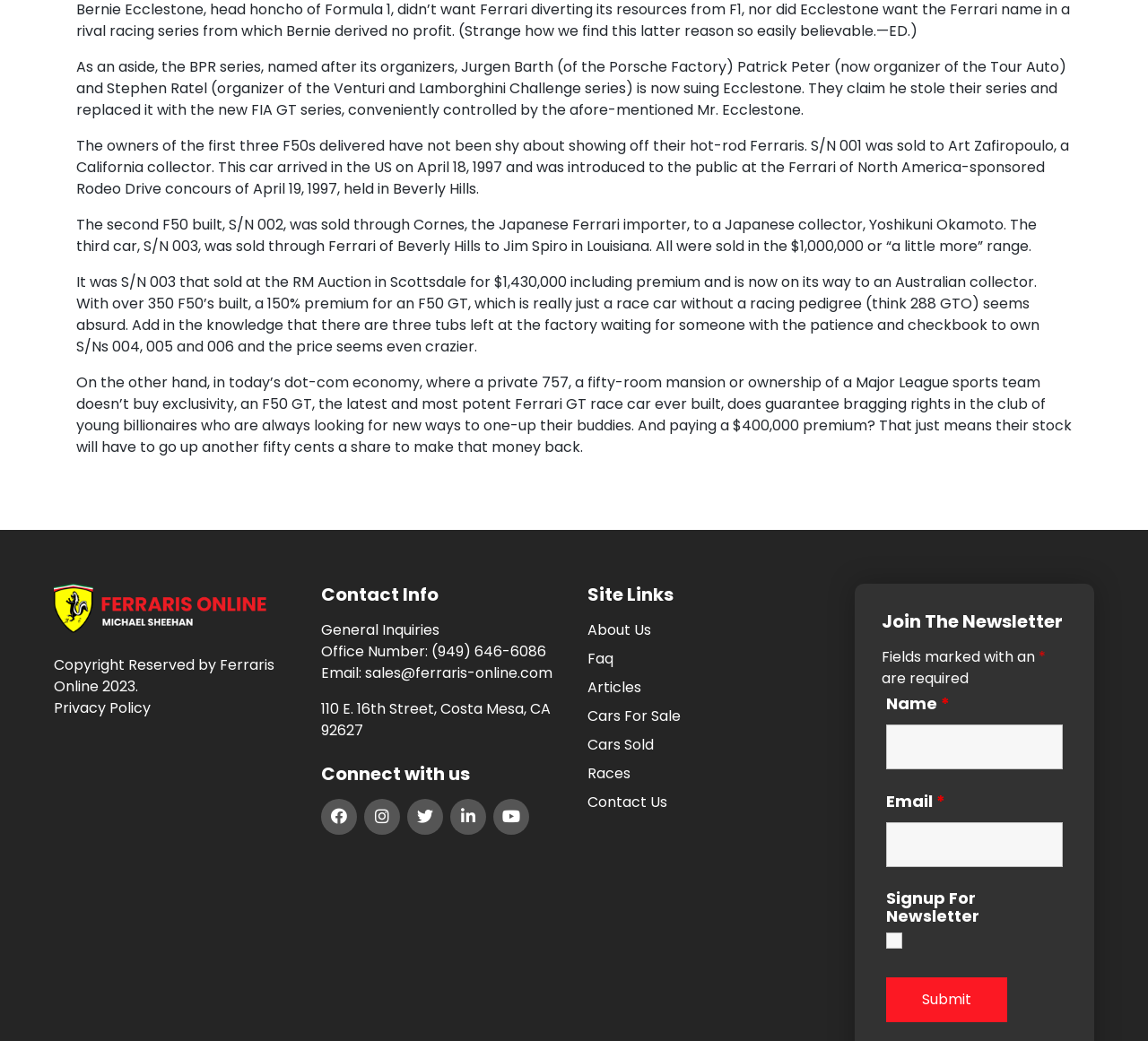Could you provide the bounding box coordinates for the portion of the screen to click to complete this instruction: "Click on Ferraris Online"?

[0.047, 0.574, 0.256, 0.594]